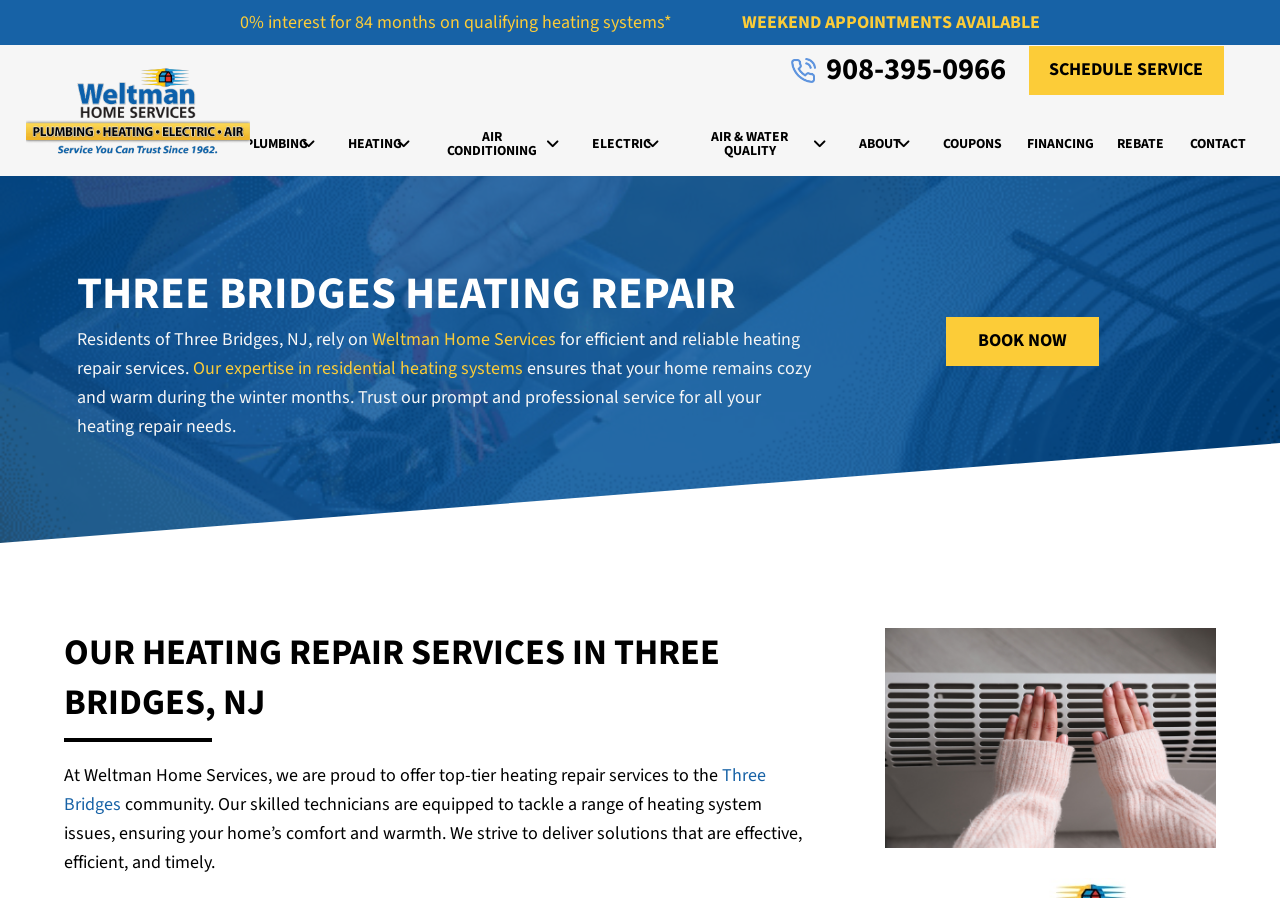What is the location served by Weltman Home Services?
Please look at the screenshot and answer using one word or phrase.

Three Bridges, NJ